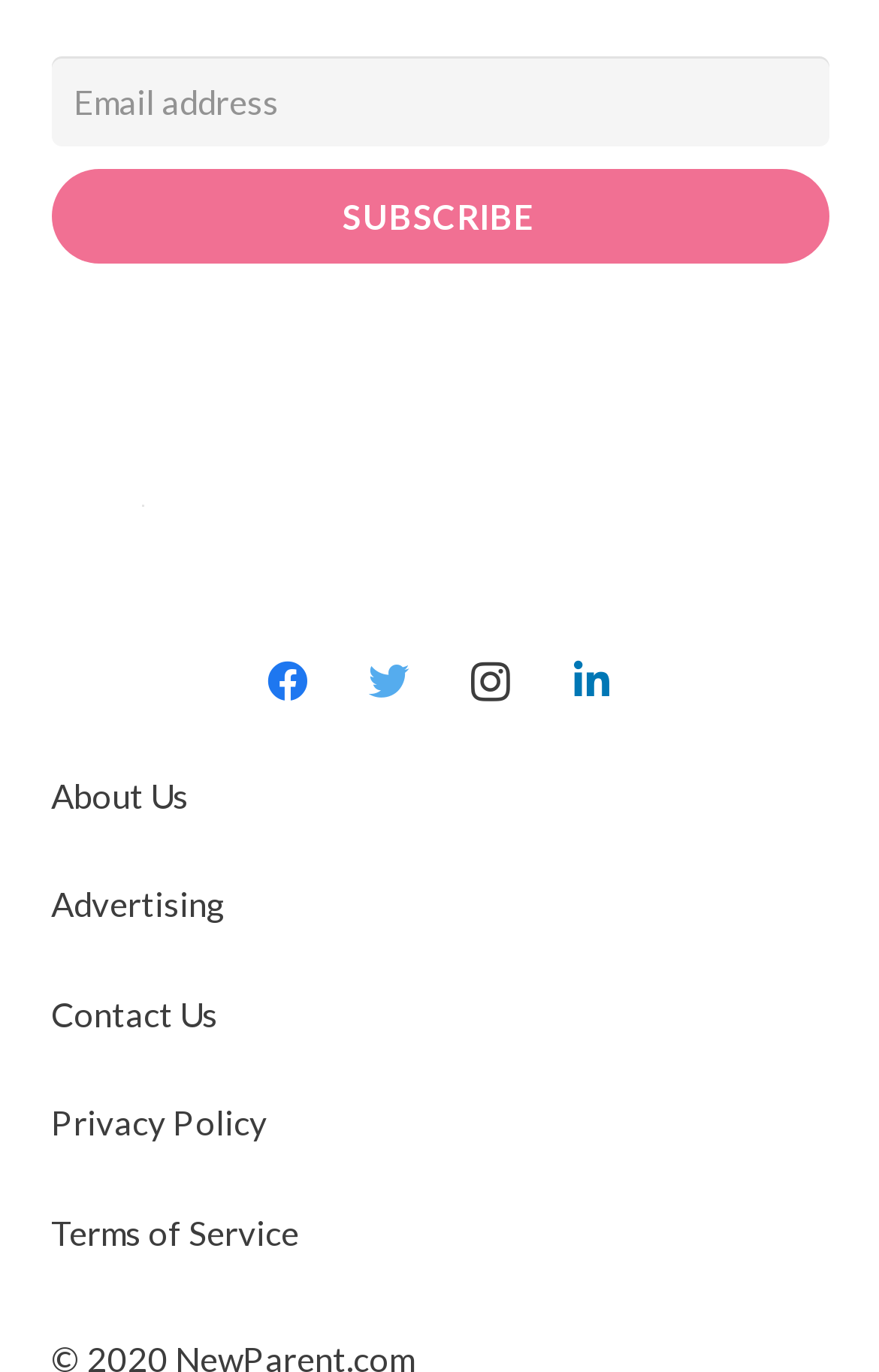Determine the bounding box coordinates of the element's region needed to click to follow the instruction: "Learn about the website". Provide these coordinates as four float numbers between 0 and 1, formatted as [left, top, right, bottom].

[0.058, 0.565, 0.214, 0.594]